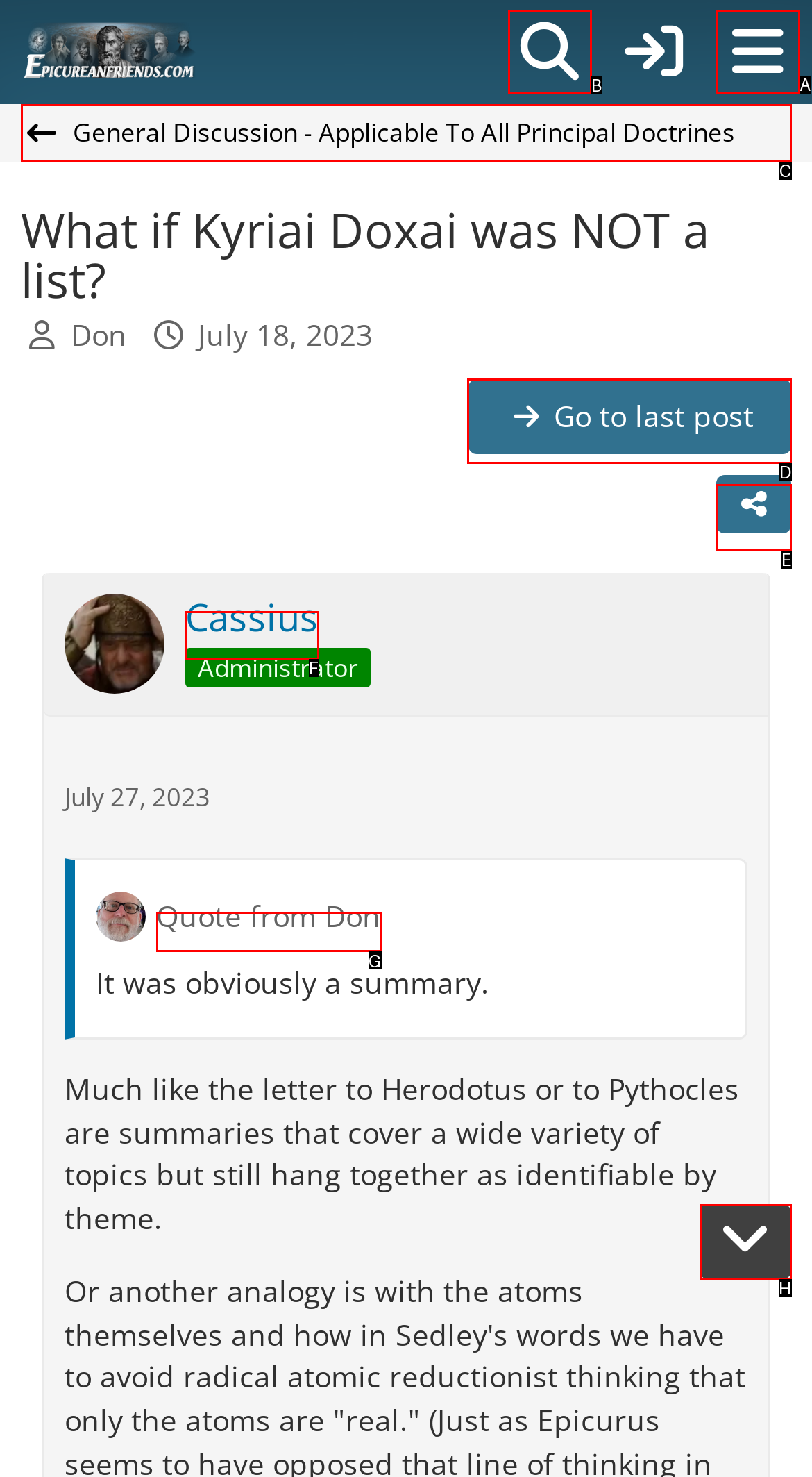Select the correct UI element to click for this task: Check BrokerCheck.
Answer using the letter from the provided options.

None